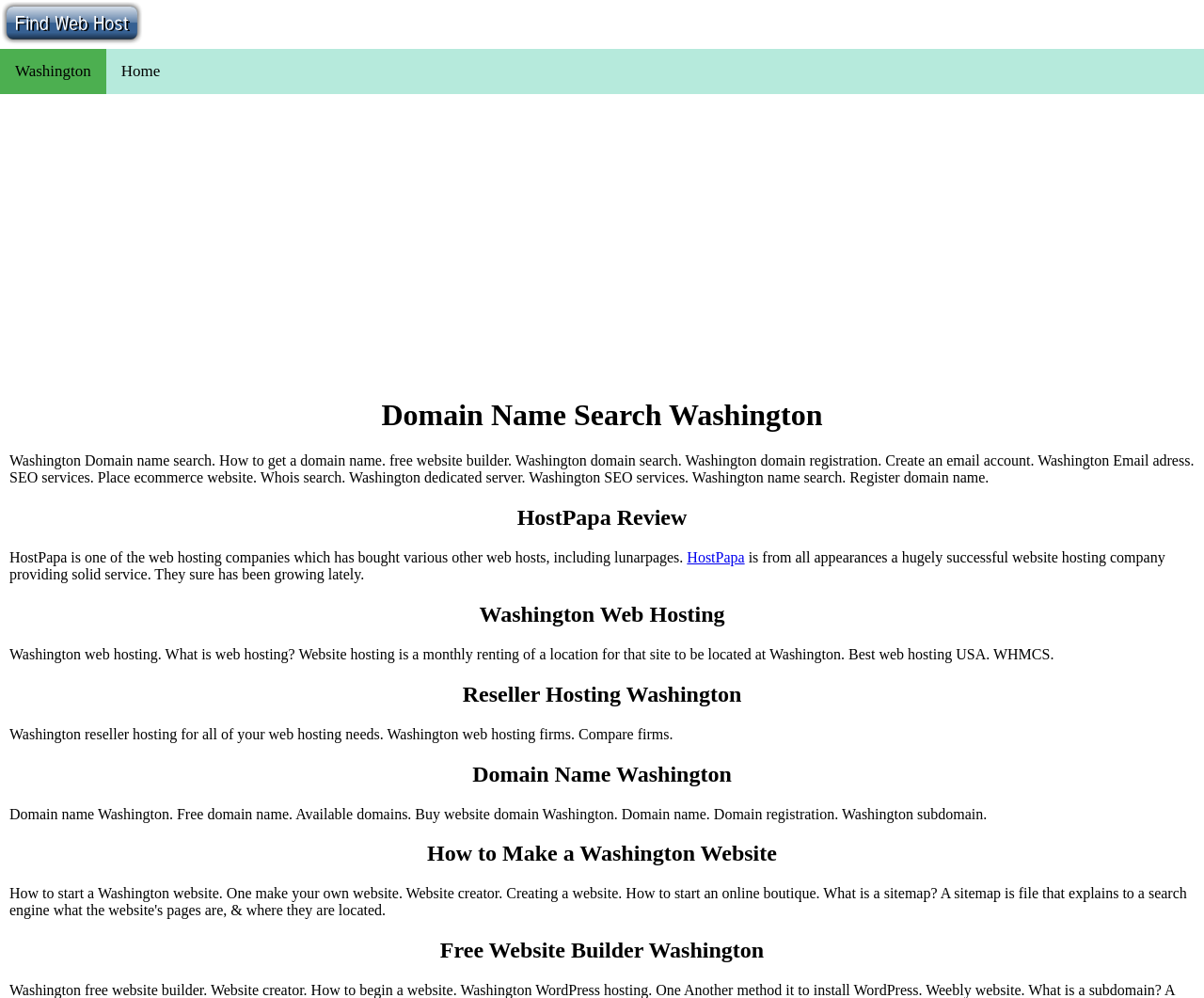Please analyze the image and give a detailed answer to the question:
What is the difference between web hosting and reseller hosting?

The webpage has separate headings for 'Washington Web Hosting' and 'Reseller Hosting Washington', but it does not explicitly explain the difference between the two. It only lists them as separate services related to web hosting in Washington.